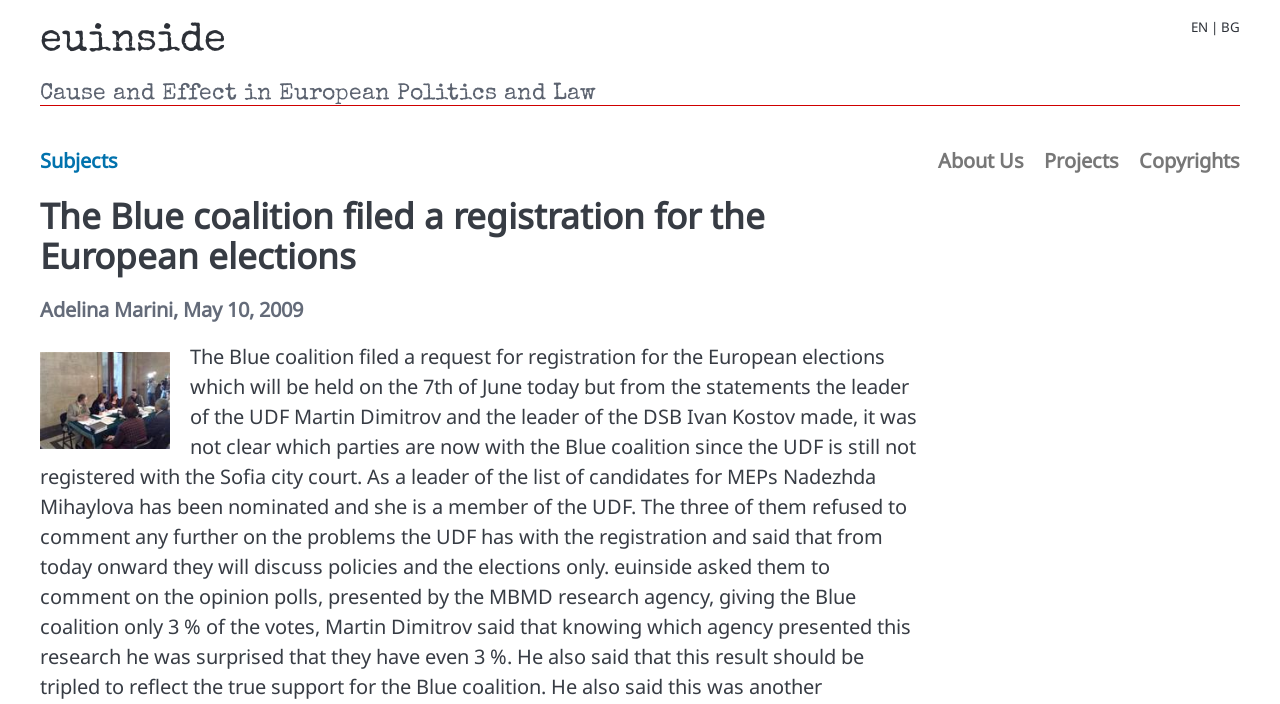What are the main sections of the webpage?
Please provide a single word or phrase answer based on the image.

Subjects, About Us, Projects, Copyrights